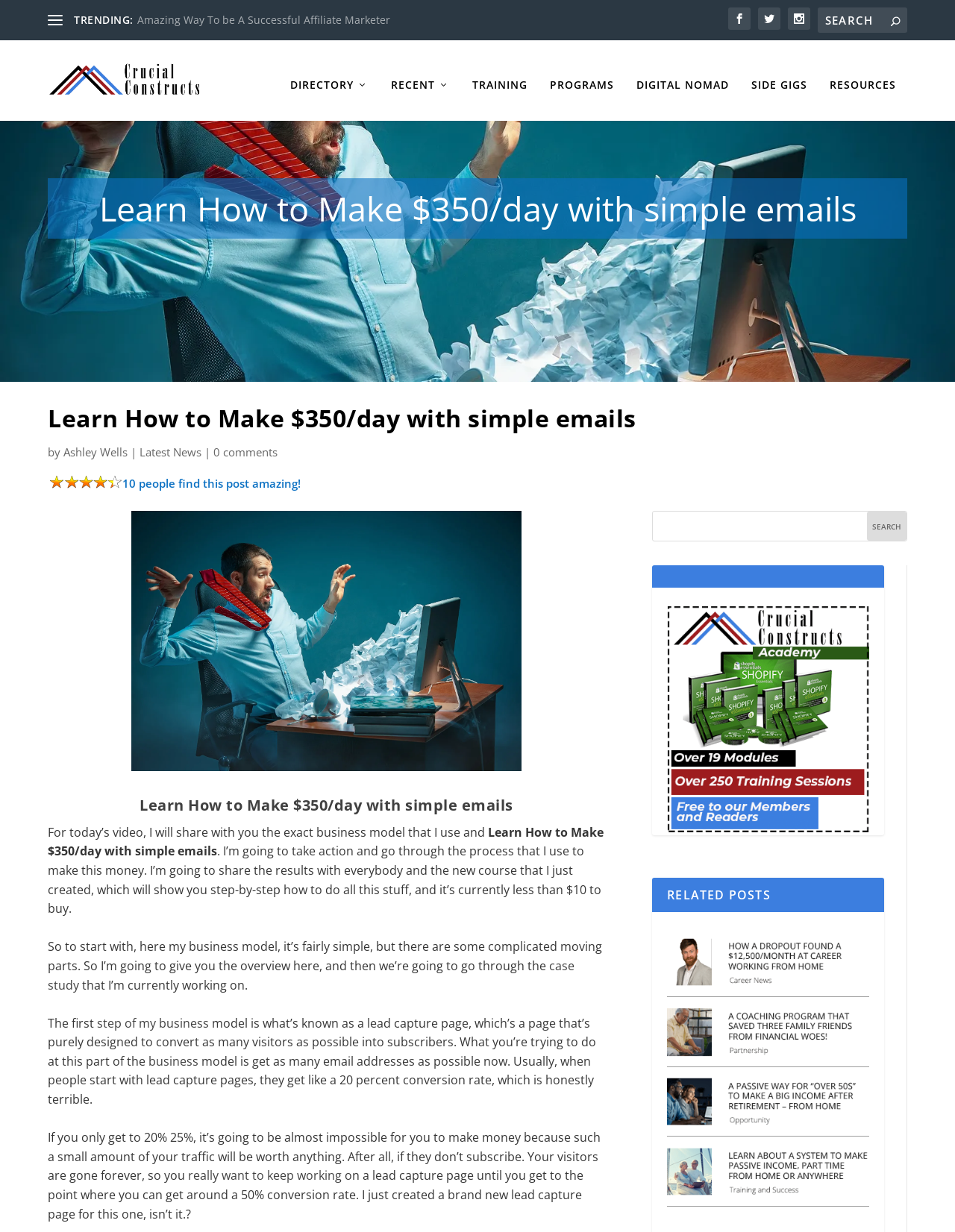Please provide a comprehensive response to the question below by analyzing the image: 
What is the current conversion rate of the lead capture page?

The current conversion rate of the lead capture page is implied in the static text 'Usually, when people start with lead capture pages, they get like a 20 percent conversion rate, which is honestly terrible.' This suggests that the current conversion rate is not 20% or 25%, but rather something better than that.